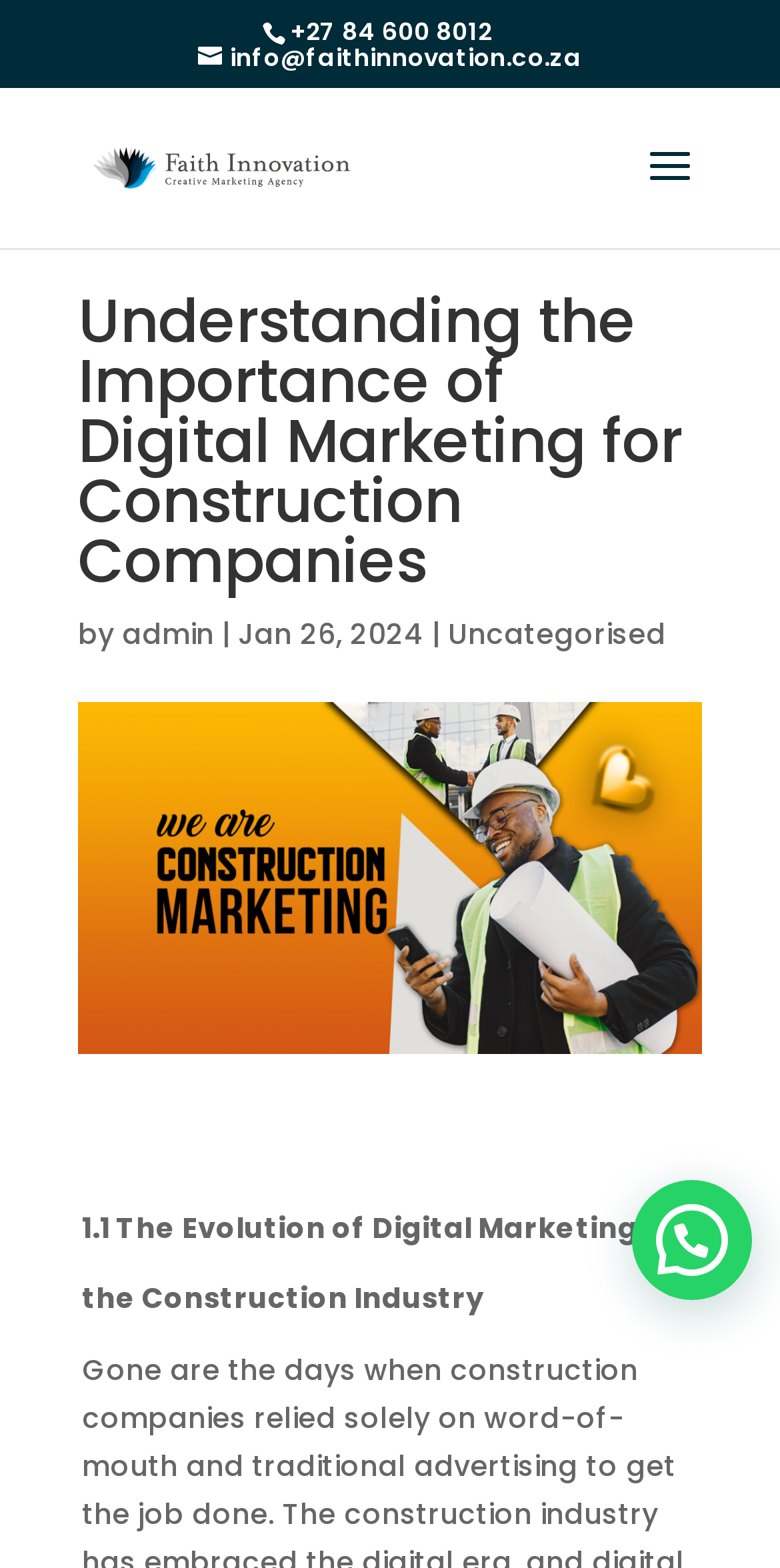Create an in-depth description of the webpage, covering main sections.

The webpage appears to be a blog post or article focused on the importance of digital marketing for construction companies. At the top of the page, there is a heading with the title "Understanding the Importance of Digital Marketing for Construction Companies". Below the title, there is a section with the author's information, including the name "admin" and the date "Jan 26, 2024". 

To the top-left of the page, there is a logo of "Faith Innovation" accompanied by a link to the company's website. Next to the logo, there is a contact email "info@faithinnovation.co.za" and a phone number "+27 84 600 8012". 

The main content of the page is divided into sections, with the first section titled "1.1 The Evolution of Digital Marketing in the Construction Industry". This section is located near the middle of the page. There are no images other than the logo of "Faith Innovation" on the page.